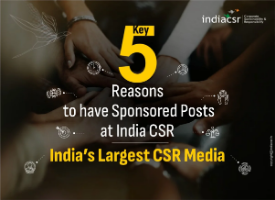What is symbolized by the hands in the background?
Using the image, provide a concise answer in one word or a short phrase.

Collaboration and community involvement